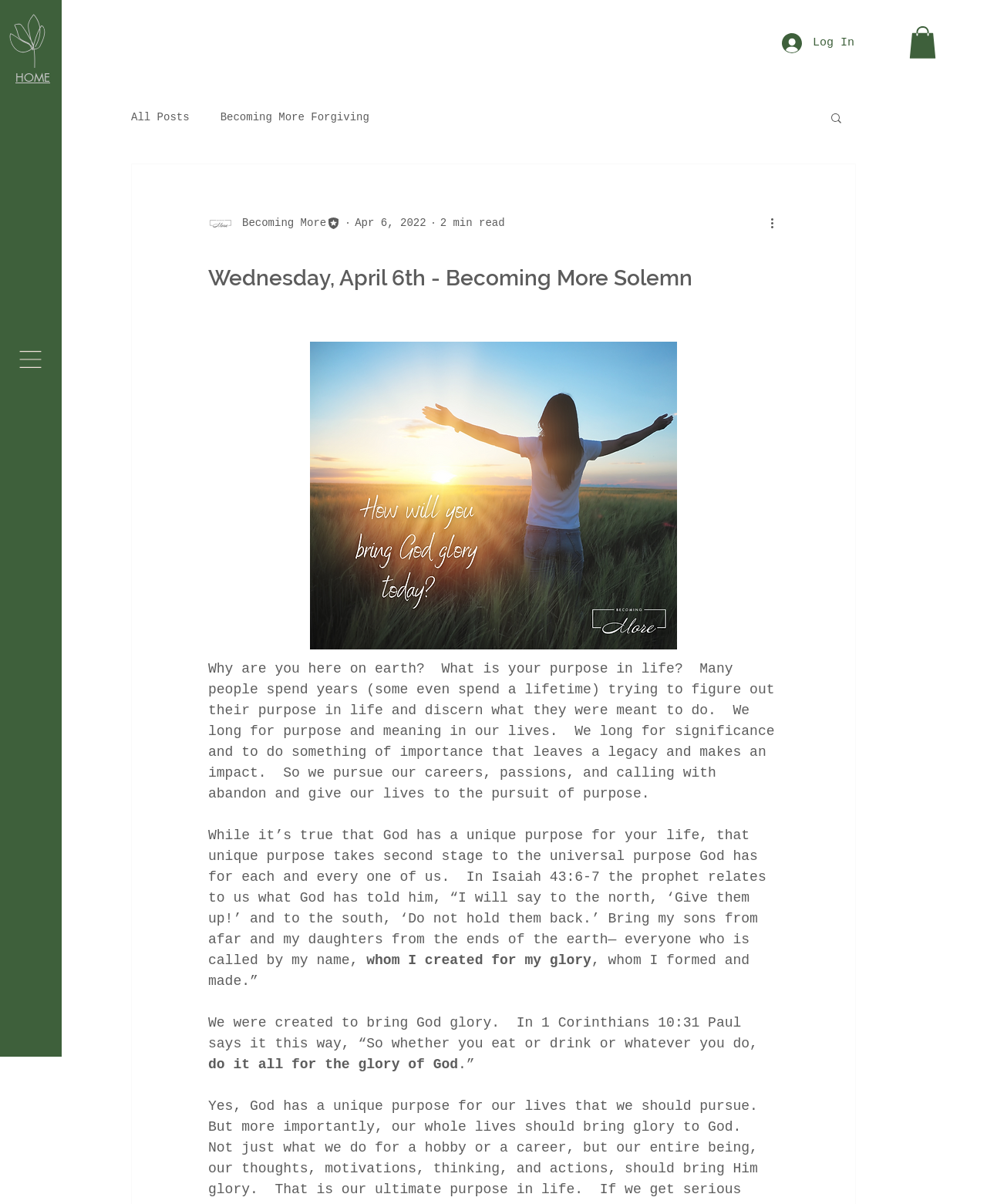Locate the UI element described as follows: "All Posts". Return the bounding box coordinates as four float numbers between 0 and 1 in the order [left, top, right, bottom].

[0.133, 0.092, 0.192, 0.102]